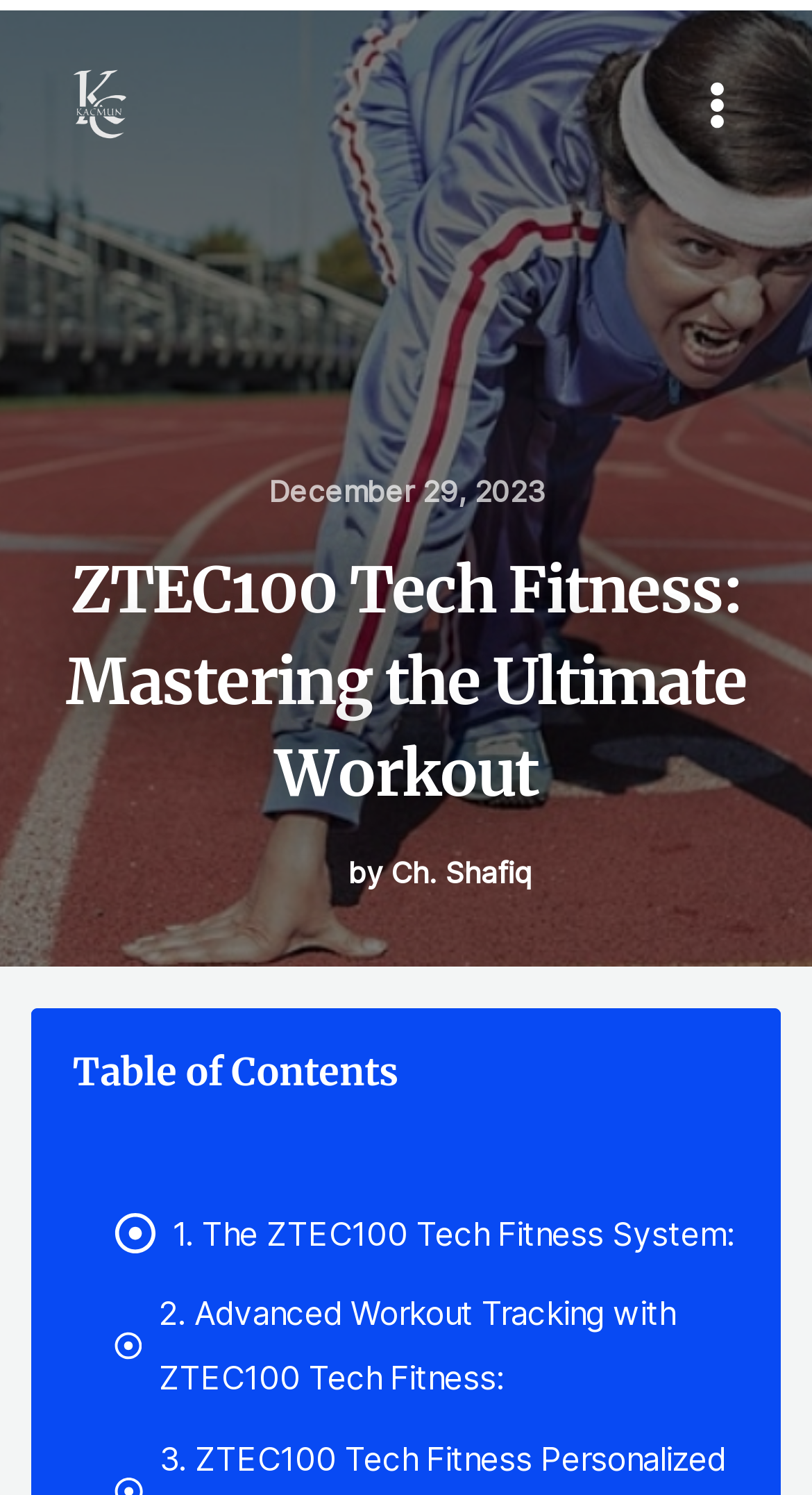Construct a thorough caption encompassing all aspects of the webpage.

The webpage is about the ZTEC100 Tech Fitness system, which combines cutting-edge technology with fitness to provide users with the ultimate workout experience. At the top left corner, there is a link to "Kacmun" accompanied by the "kacmun_logo" image. On the top right side, there is a "Main Menu" button with an image beside it.

Below the top section, there is a heading that reads "ZTEC100 Tech Fitness: Mastering the Ultimate Workout", which spans almost the entire width of the page. Underneath this heading, there is a date "December 29, 2023" followed by the author's name "Ch. Shafiq".

Further down, there is a "Table of Contents" heading, which is positioned slightly to the left of the center. Below this heading, there are two sections with links to "1. The ZTEC100 Tech Fitness System:" and "2. Advanced Workout Tracking with ZTEC100 Tech Fitness:", each accompanied by an image on the left side.